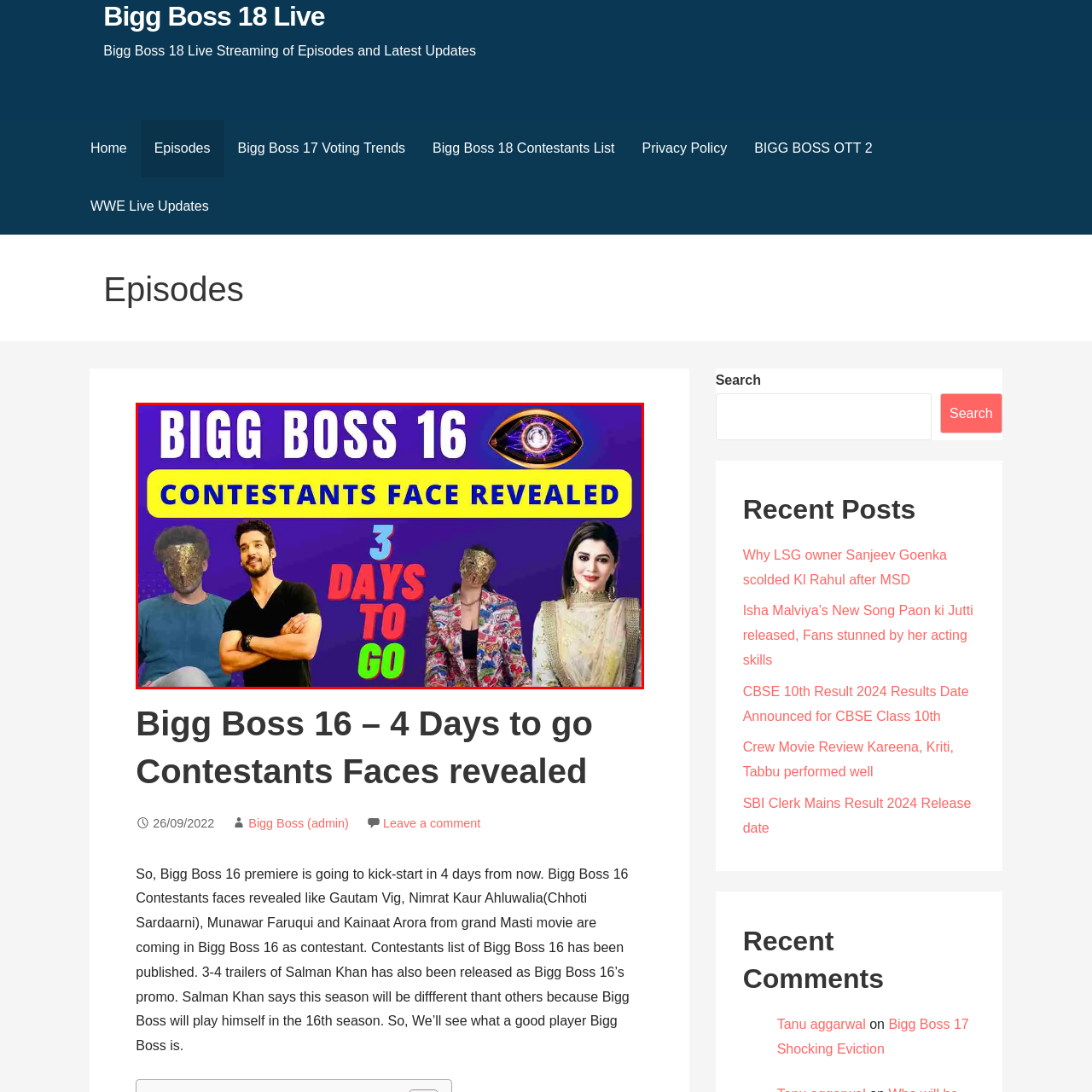Provide an in-depth description of the scene highlighted by the red boundary in the image.

The image promotes the upcoming season of "Bigg Boss 16," featuring a vibrant background with bold text announcing the reveal of the contestants' faces. It highlights the urgency by stating "3 DAYS TO GO," building excitement as the premiere date approaches. The graphic showcases four contestants, with some faces partially obscured, adding an element of mystery. The iconic "Bigg Boss" eye logo is prominently displayed, reinforcing the show's brand. The overall design is eye-catching, using contrasting colors to attract attention and generate buzz around the new season.